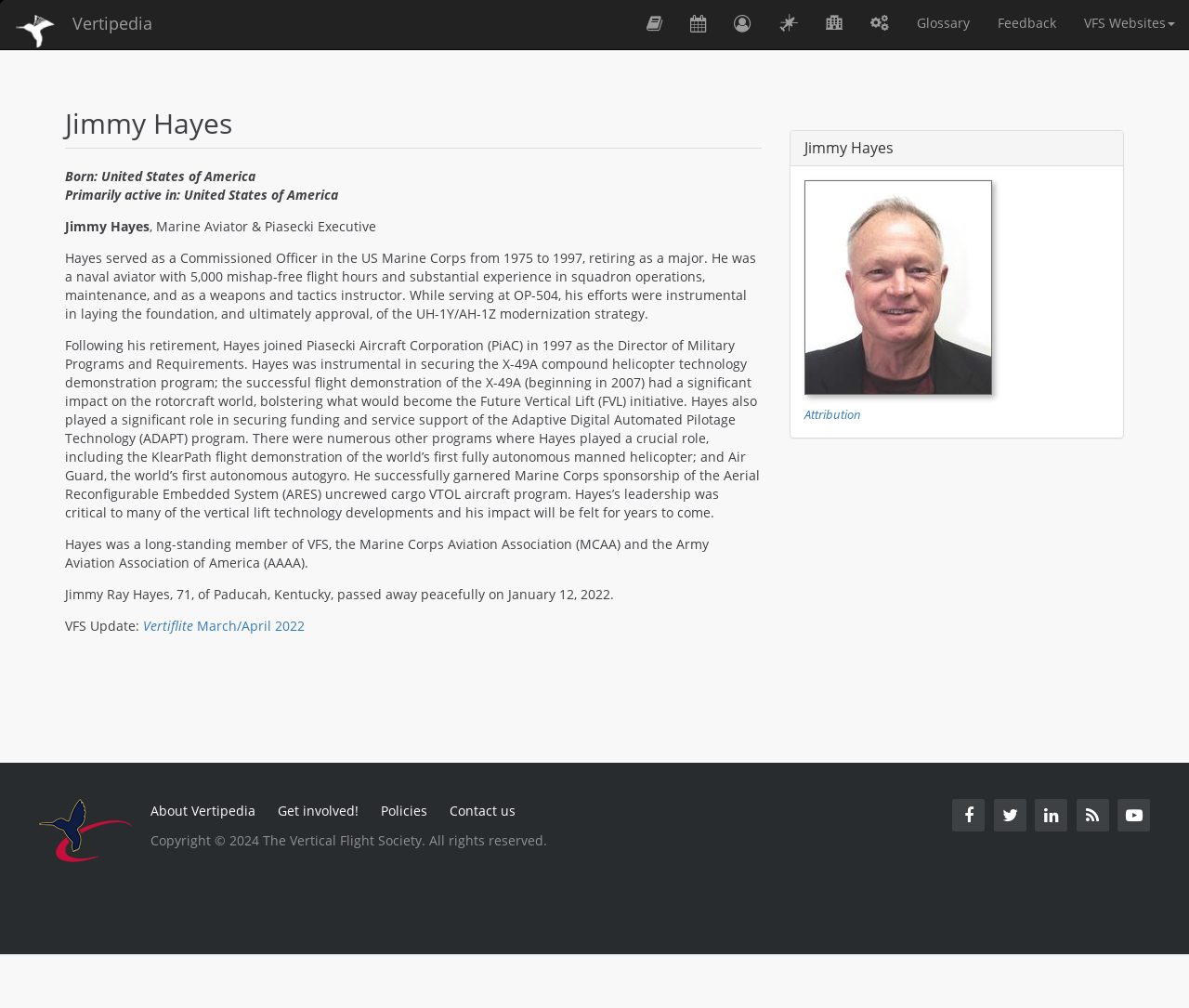What is the name of the person described on this webpage?
Carefully analyze the image and provide a thorough answer to the question.

I found the answer by looking at the heading elements on the webpage, specifically the one with the text 'Jimmy Hayes' which appears twice on the page. This suggests that the webpage is about a person named Jimmy Hayes.